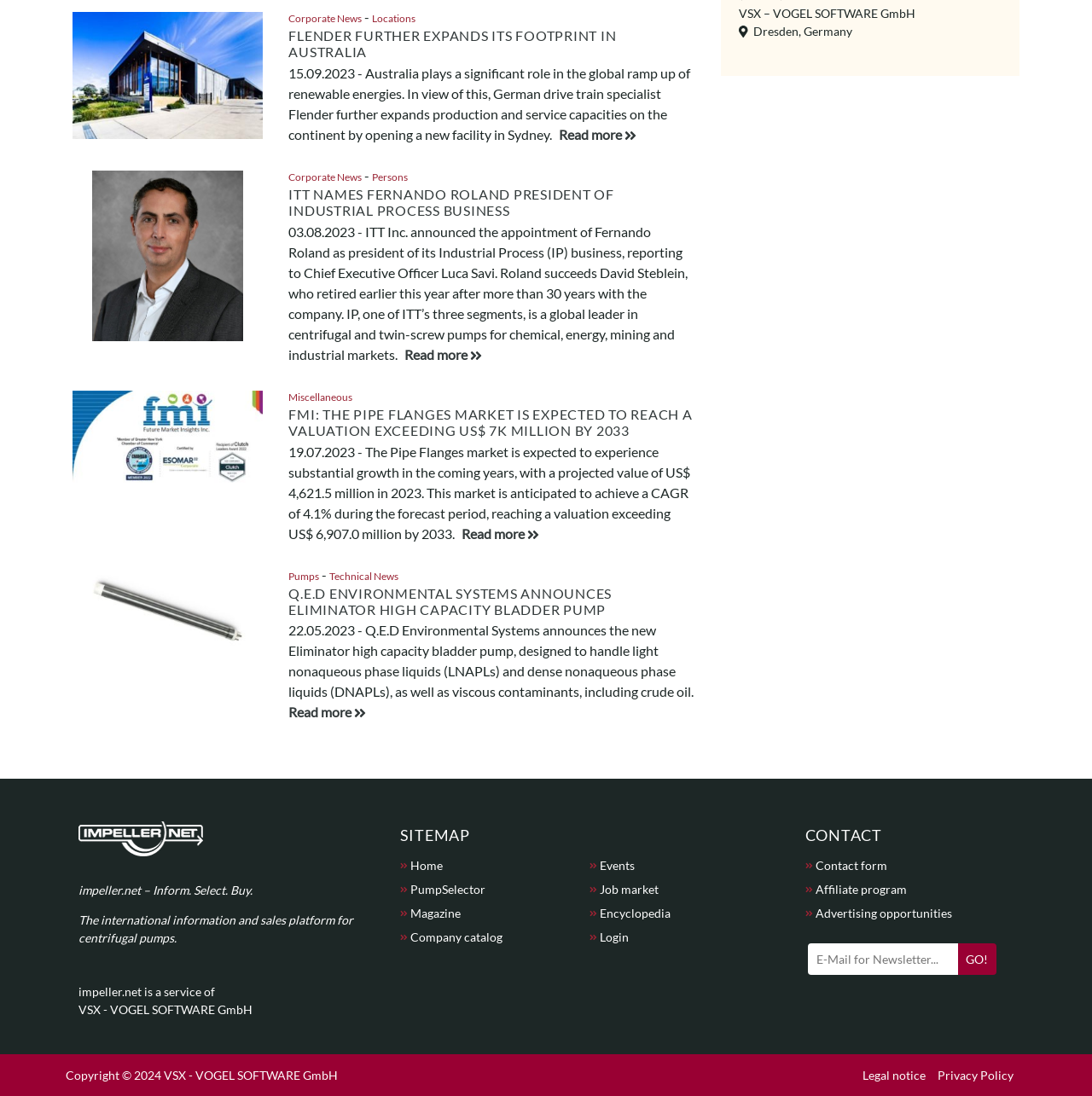Can you find the bounding box coordinates for the element to click on to achieve the instruction: "Read more about Flender Further Expands Its Footprint in Australia"?

[0.512, 0.115, 0.583, 0.13]